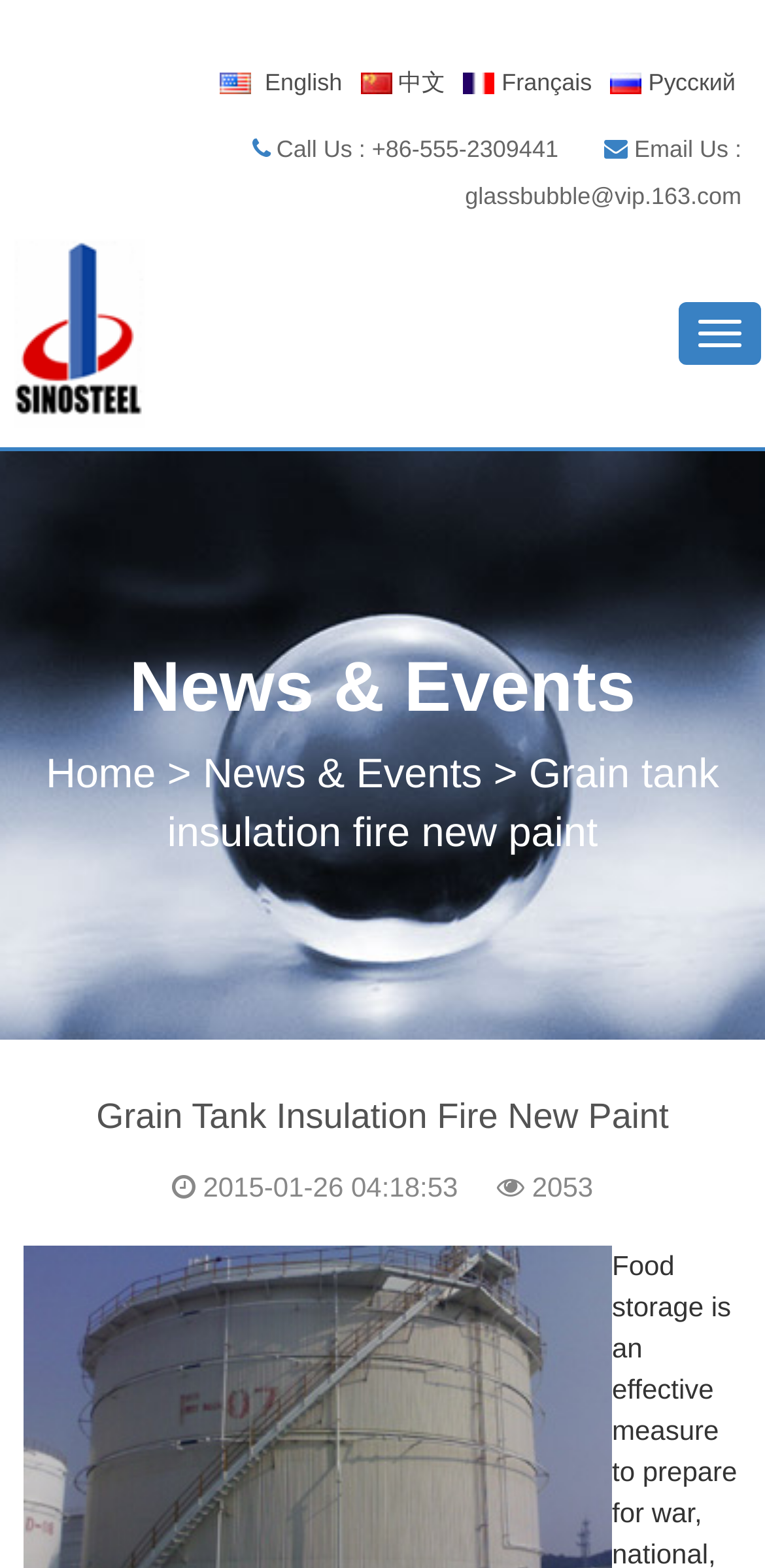Provide the bounding box coordinates of the HTML element this sentence describes: "Home".

[0.06, 0.479, 0.204, 0.508]